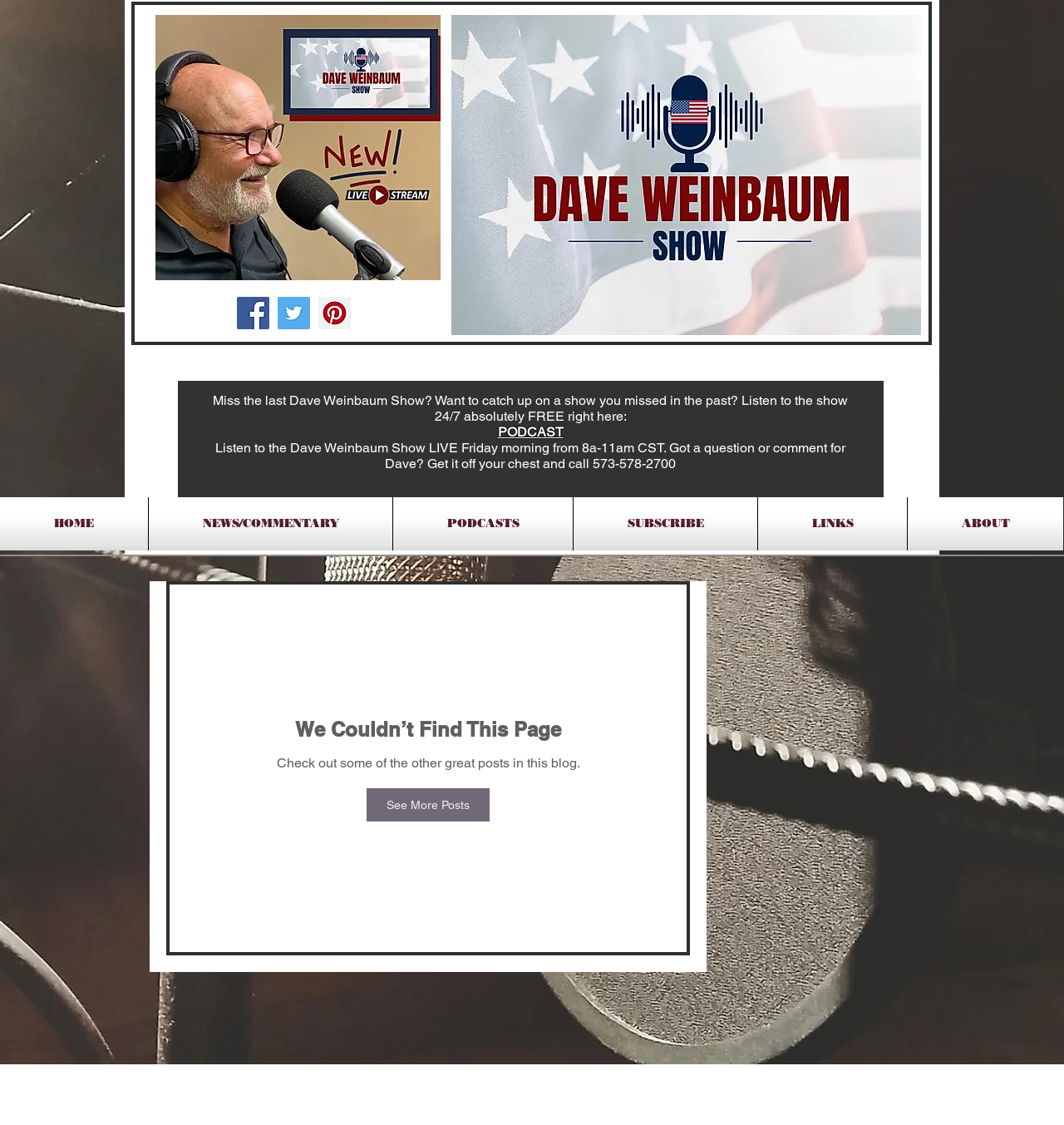Using the webpage screenshot and the element description See More Posts, determine the bounding box coordinates. Specify the coordinates in the format (top-left x, top-left y, bottom-right x, bottom-right y) with values ranging from 0 to 1.

[0.345, 0.701, 0.46, 0.73]